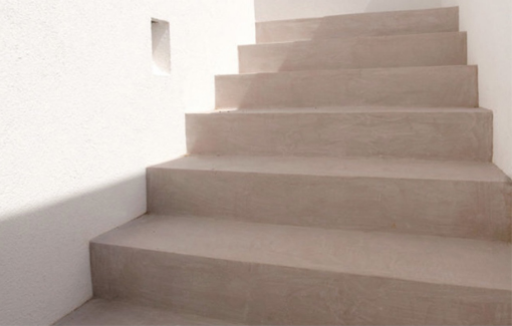What type of design ethos is associated with microcement applications?
Please use the image to deliver a detailed and complete answer.

The caption states that the stairs feature a smooth finish that complements the clean white wall, emphasizing the modern design ethos typically associated with microcement applications.